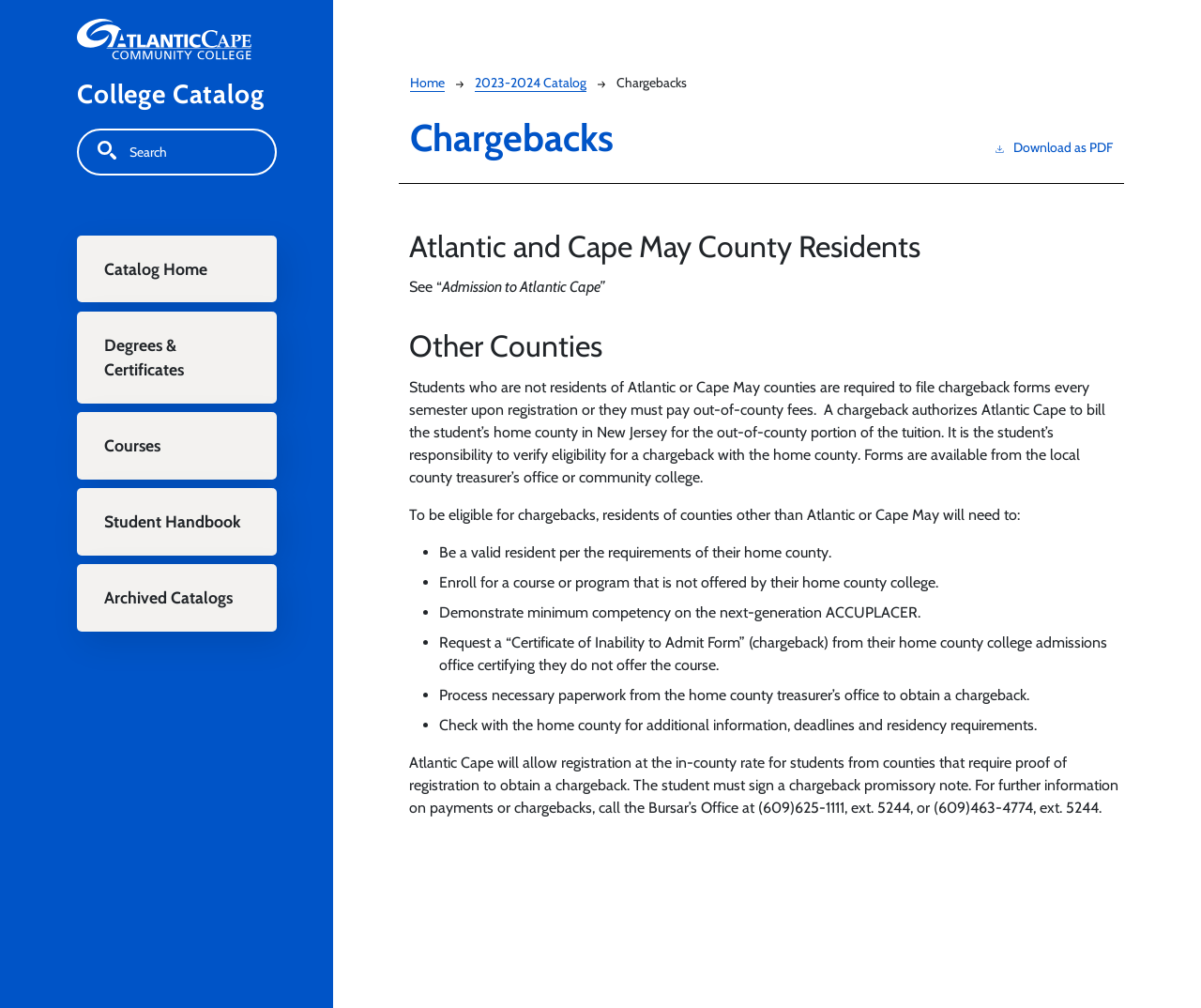What is the function of the 'Search' button?
Please interpret the details in the image and answer the question thoroughly.

The 'Search' button is located next to the 'Fulltext search' textbox, suggesting that its function is to perform a full-text search.